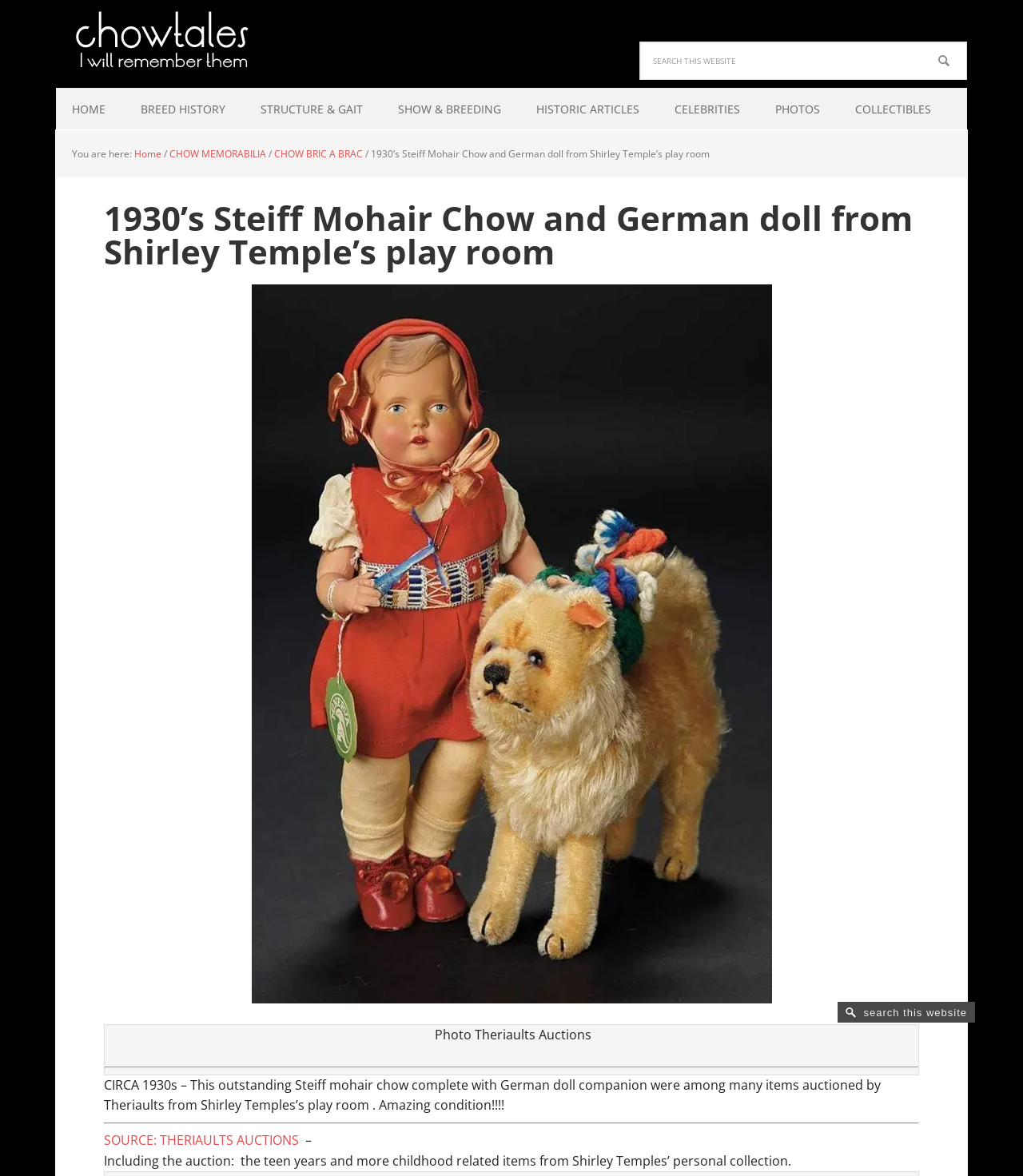What is the main topic of this webpage? Based on the screenshot, please respond with a single word or phrase.

Steiff mohair chow